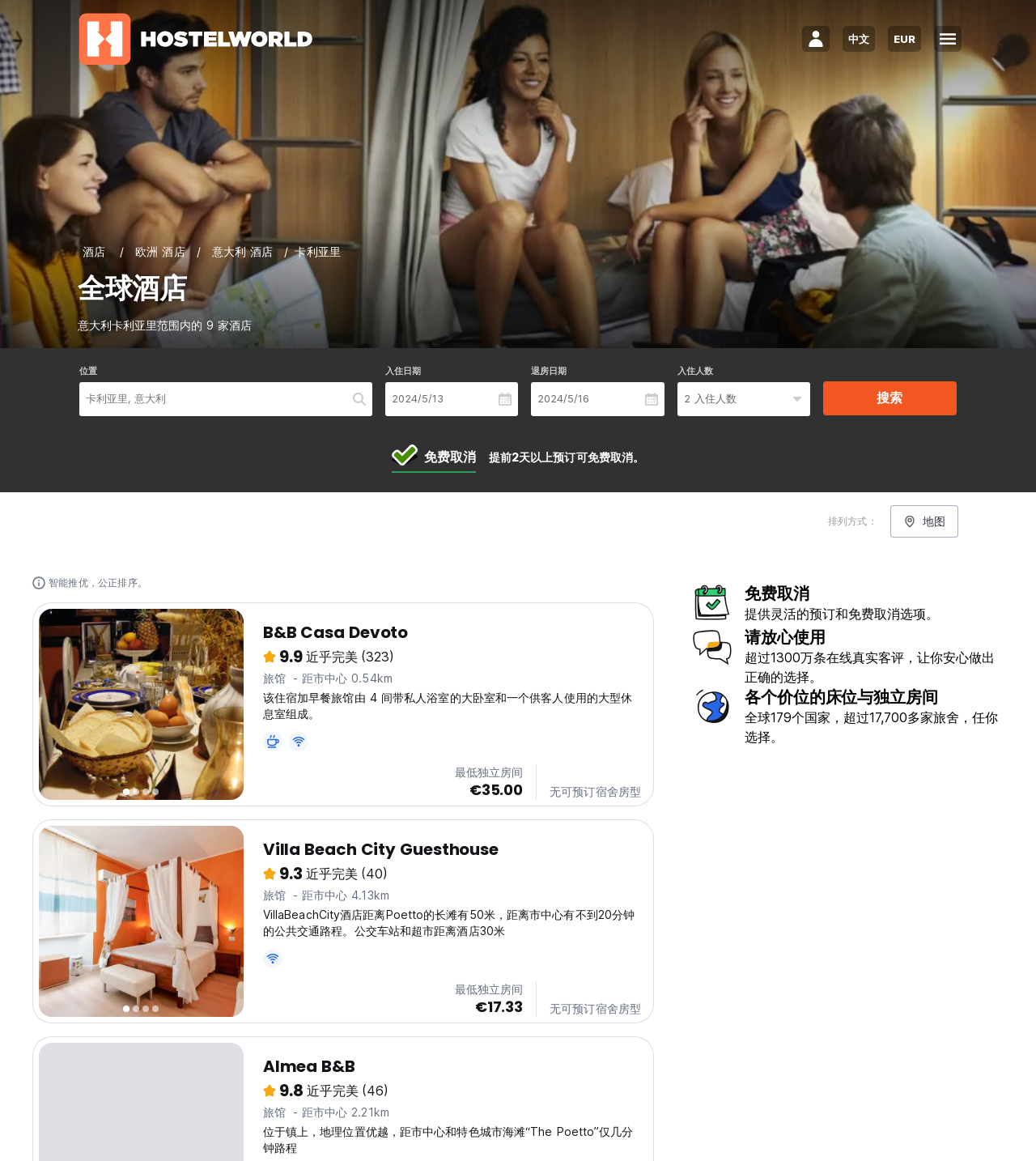Identify the bounding box coordinates of the specific part of the webpage to click to complete this instruction: "Book the 'B&B Casa Devoto' hotel".

[0.031, 0.519, 0.631, 0.695]